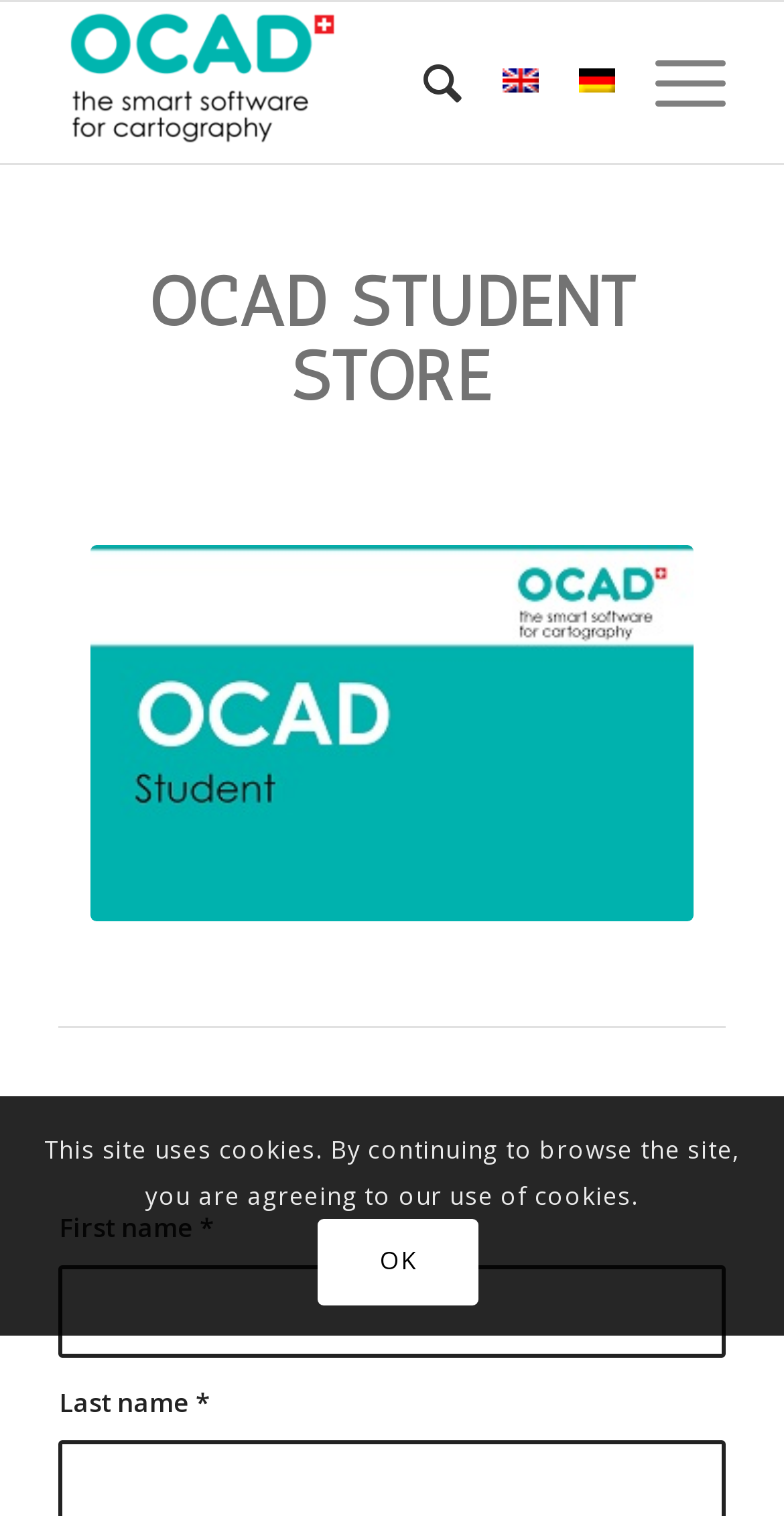Provide an in-depth caption for the webpage.

The webpage is the OCAD Student Store, which appears to be an online order form. At the top left, there is a logo of OCAD AG, accompanied by a link to the same. To the right of the logo, there are three links: "Search", "English", and "Deutsch", which are likely language options. The "English" and "Deutsch" links have corresponding flag icons. 

Below the top navigation bar, there is a large heading that reads "OCAD STUDENT STORE". Underneath this heading, there is a prominent image that takes up most of the width of the page. 

Further down, there is another heading that reads "OCAD Student Store Order form:". This is followed by a series of form fields, including "First name" and "Last name", both of which are required fields, indicated by an asterisk. There are also corresponding text boxes to input the information.

At the bottom of the page, there is a notification that reads "This site uses cookies. By continuing to browse the site, you are agreeing to our use of cookies." This notification has an "OK" button to the right.